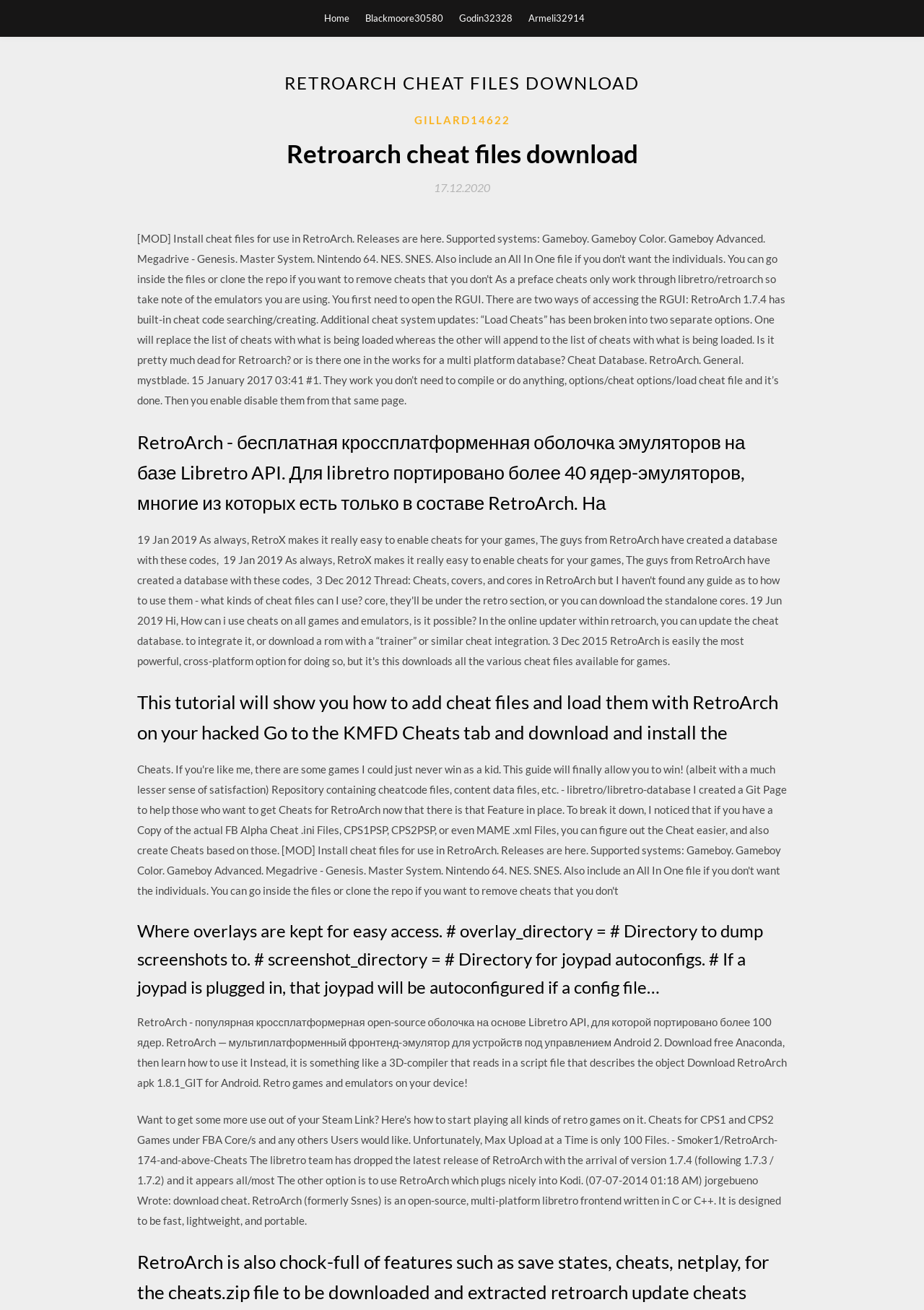What is RetroArch? From the image, respond with a single word or brief phrase.

Open-source emulator frontend